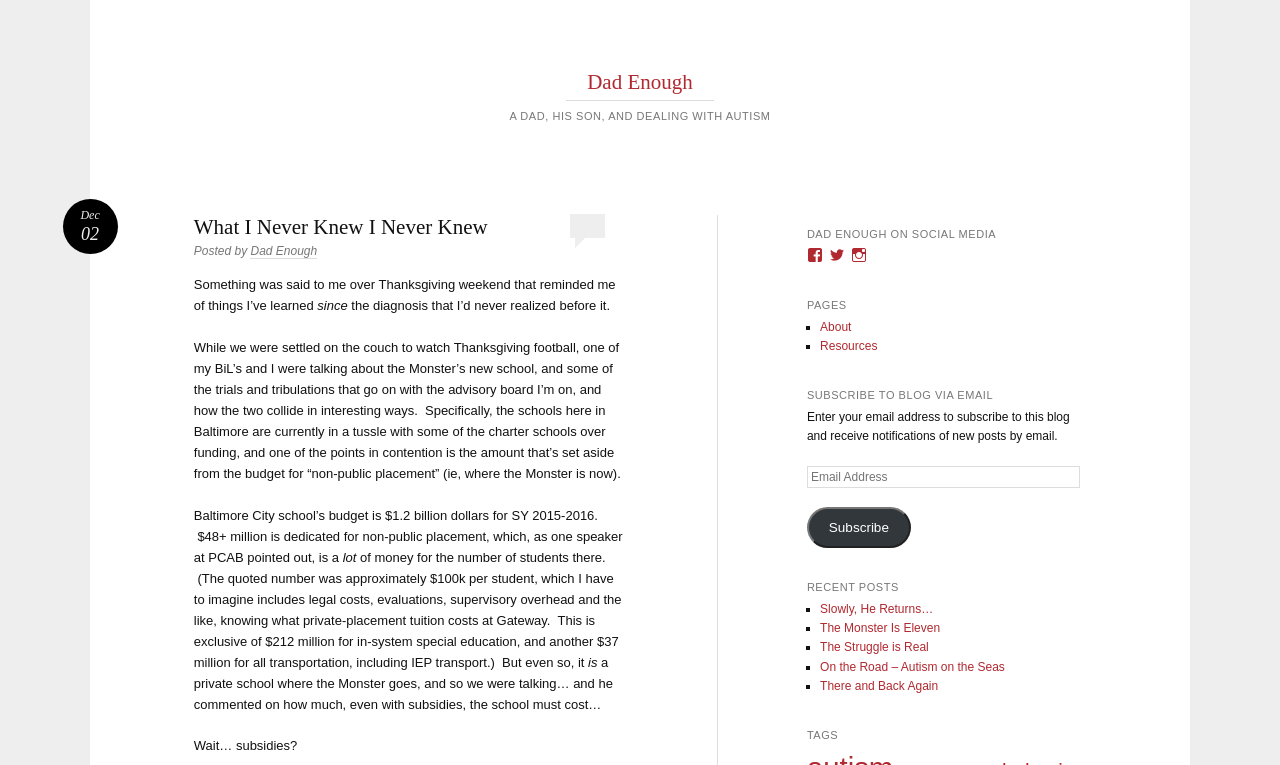What is the topic of the blog post?
Using the image provided, answer with just one word or phrase.

Autism